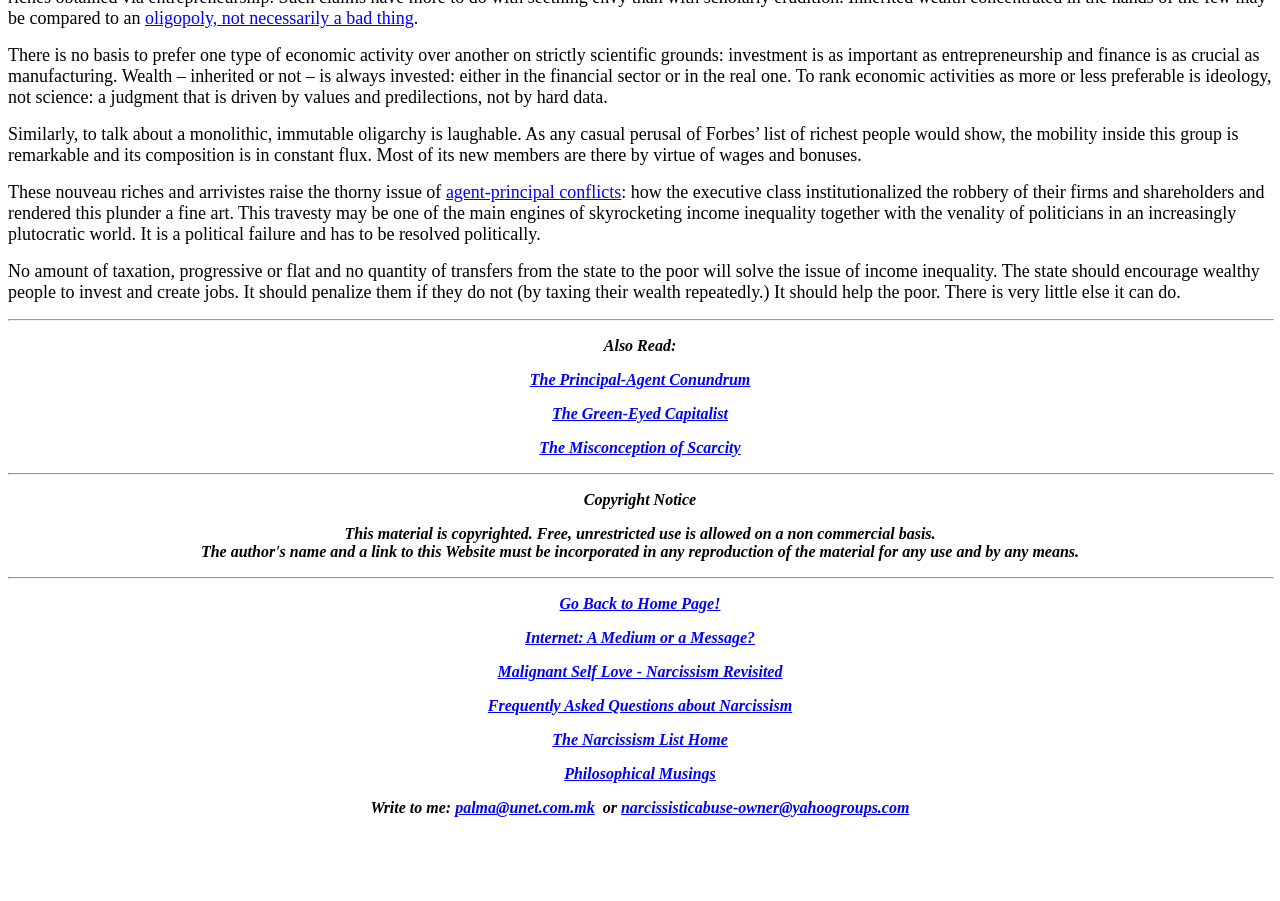Answer succinctly with a single word or phrase:
What is the email address provided at the bottom of the page?

palma@unet.com.mk